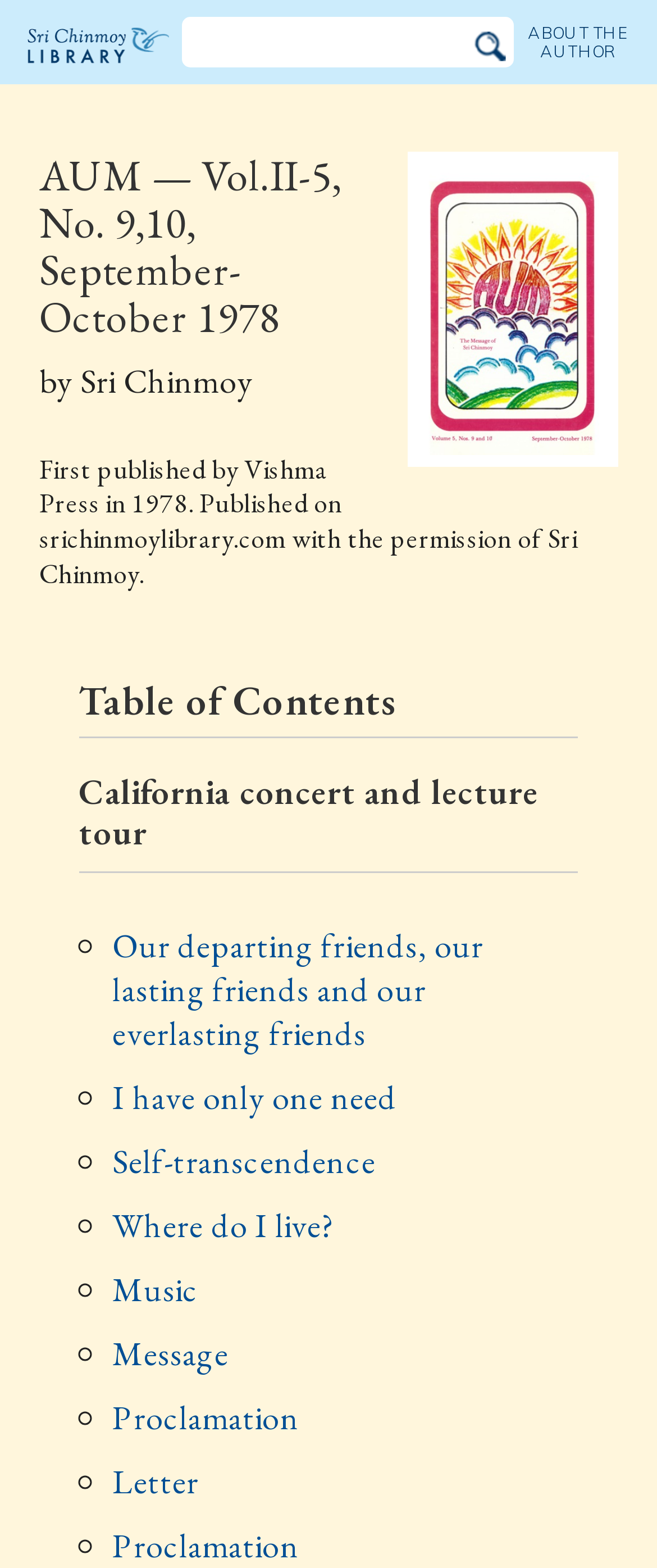Extract the bounding box coordinates for the described element: "Positively Focused". The coordinates should be represented as four float numbers between 0 and 1: [left, top, right, bottom].

None